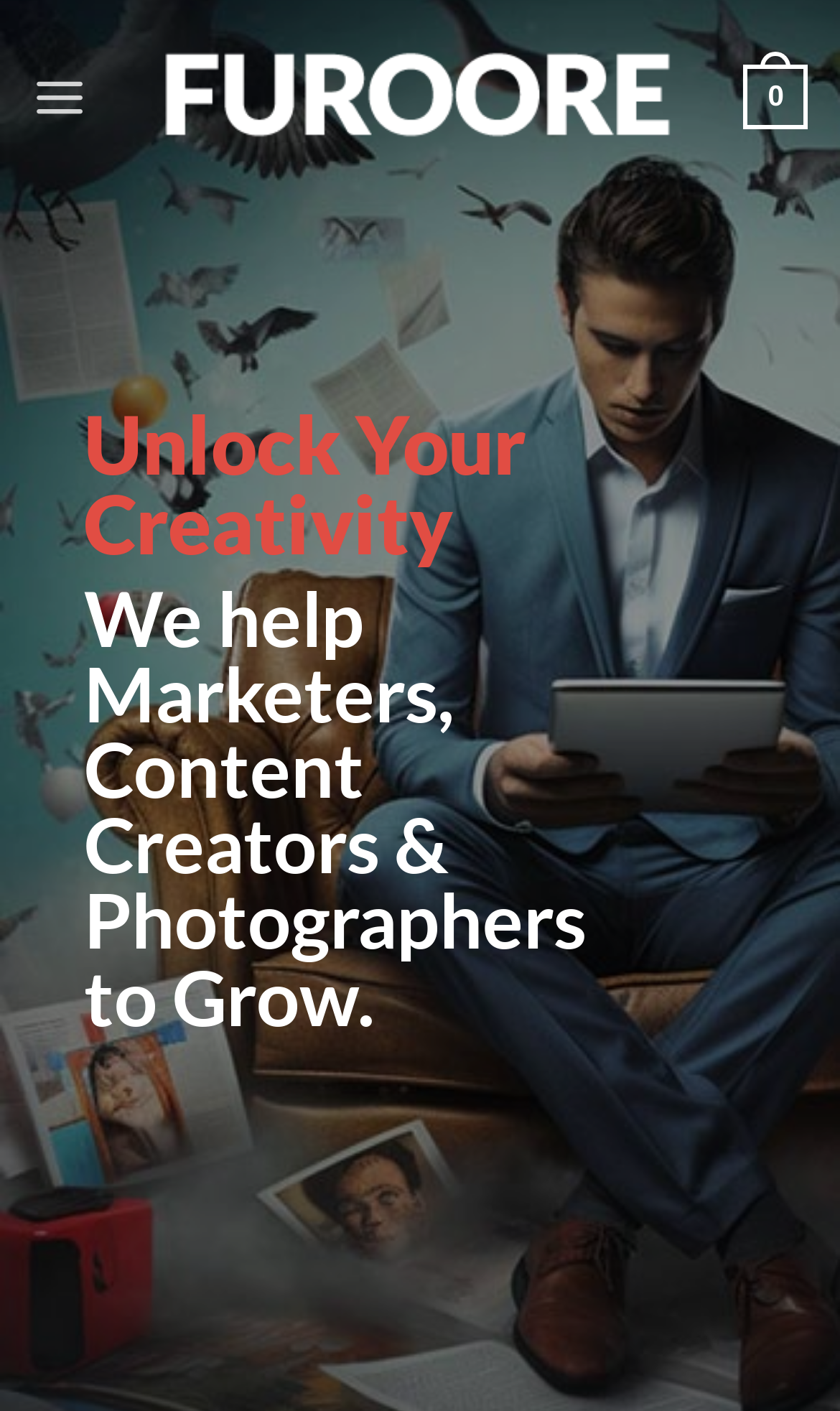Show the bounding box coordinates for the HTML element as described: "aria-label="Menu"".

[0.038, 0.03, 0.105, 0.107]